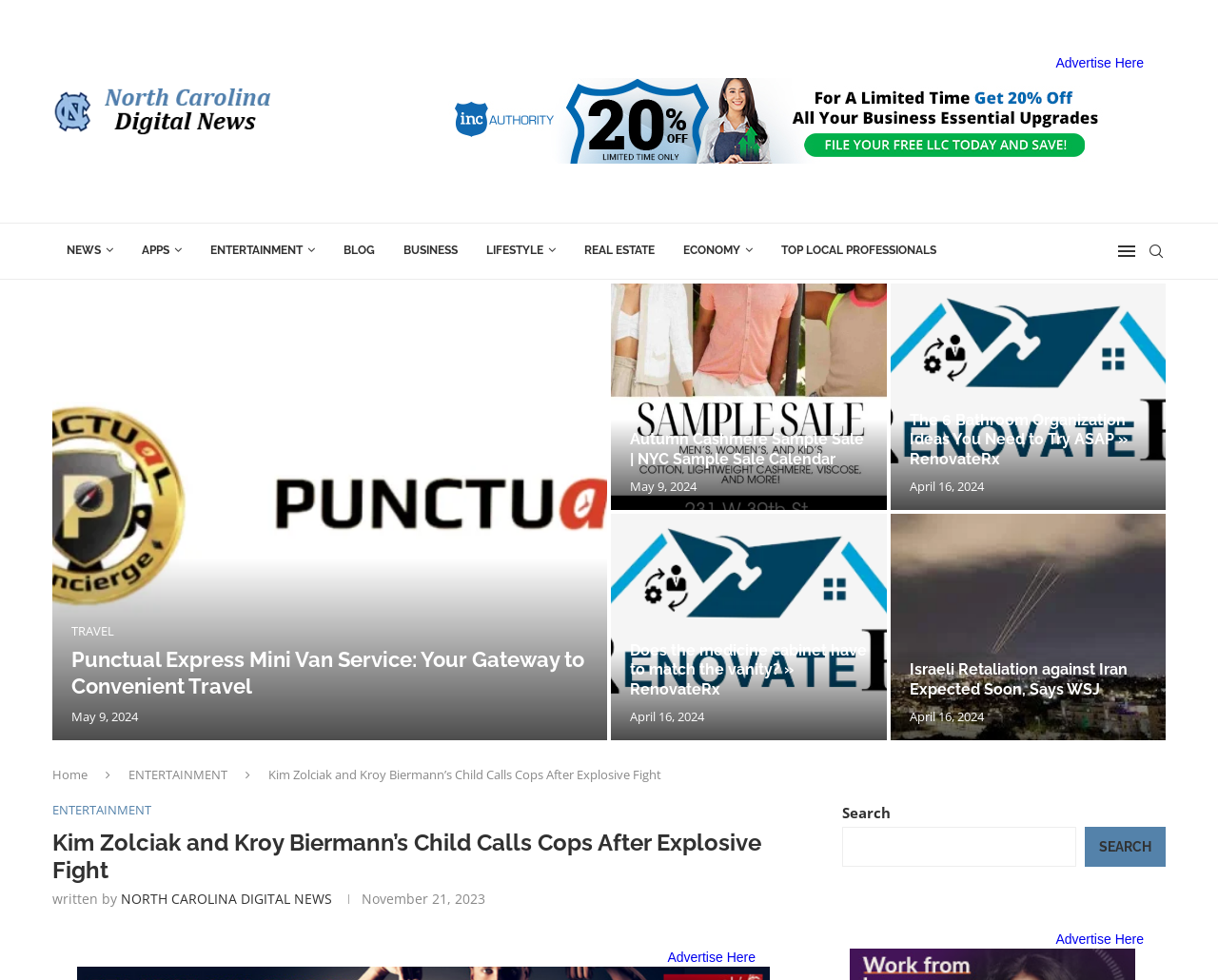Locate the UI element described by alt="North Carolina Digital News" and provide its bounding box coordinates. Use the format (top-left x, top-left y, bottom-right x, bottom-right y) with all values as floating point numbers between 0 and 1.

[0.043, 0.089, 0.23, 0.138]